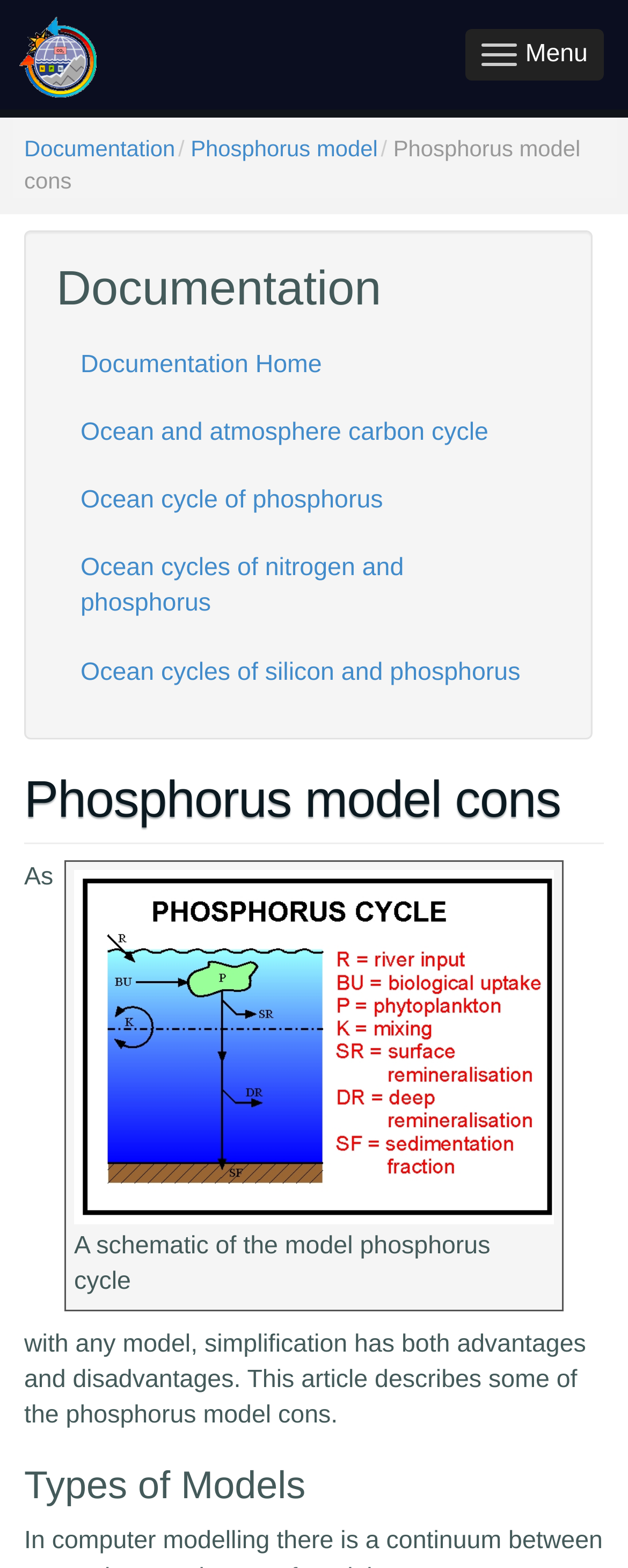What is the main topic of this webpage?
Carefully analyze the image and provide a thorough answer to the question.

Based on the webpage structure and content, it appears that the main topic of this webpage is the phosphorus model, which is a type of model that simulates the phosphorus cycle in the ocean. This is evident from the presence of links and headings related to phosphorus models, such as 'Phosphorus model cons' and 'Ocean cycle of phosphorus'.